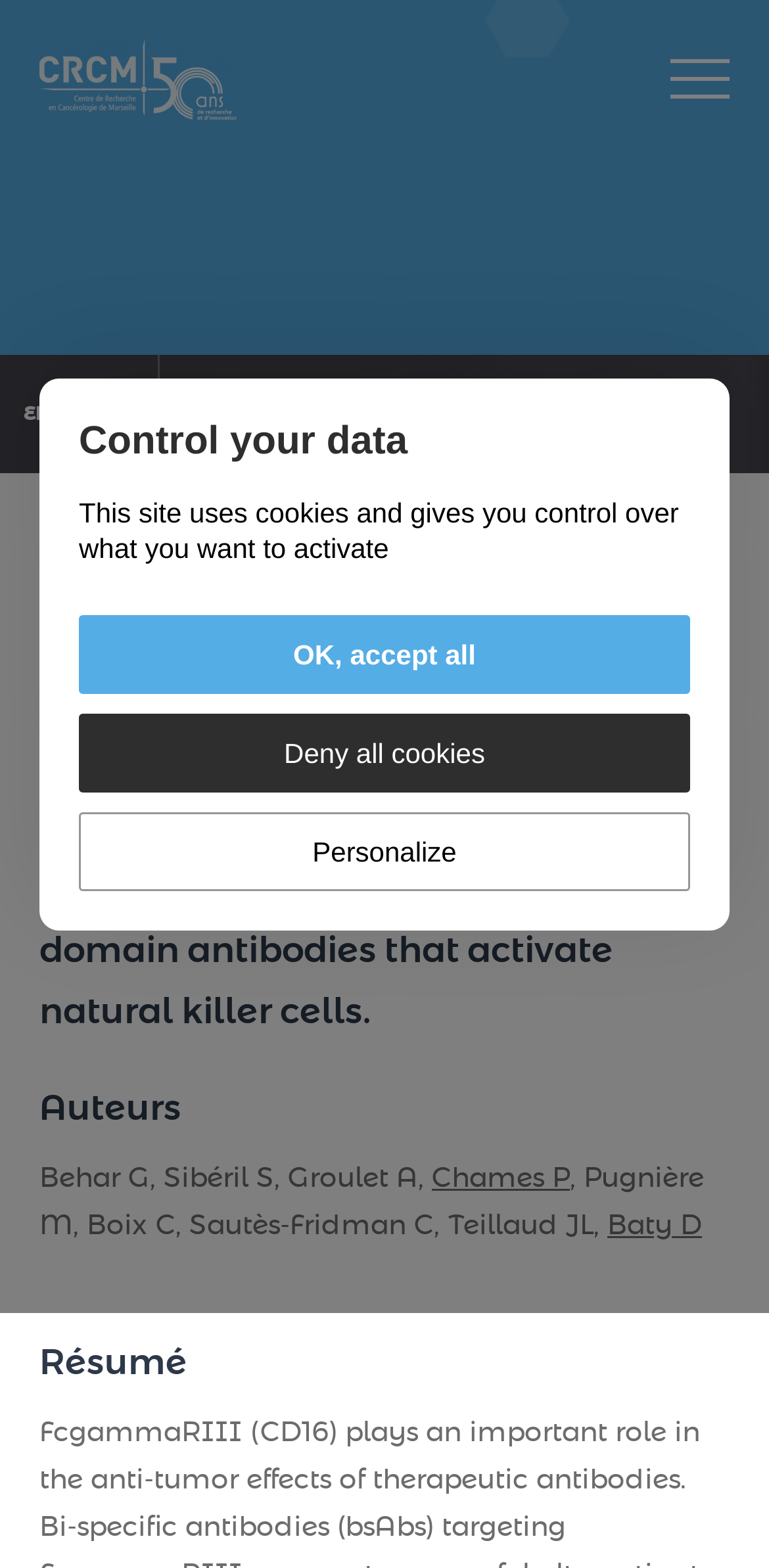How many social media platforms are available for sharing?
Refer to the image and give a detailed response to the question.

There are four social media platforms available for sharing, namely Facebook, Twitter, Linkedin, and Googleplus, as indicated by the links ' Partager sur Facebook', ' Partager sur Twitter', ' Partager sur Linkedin', and ' Partager sur Googleplus'.